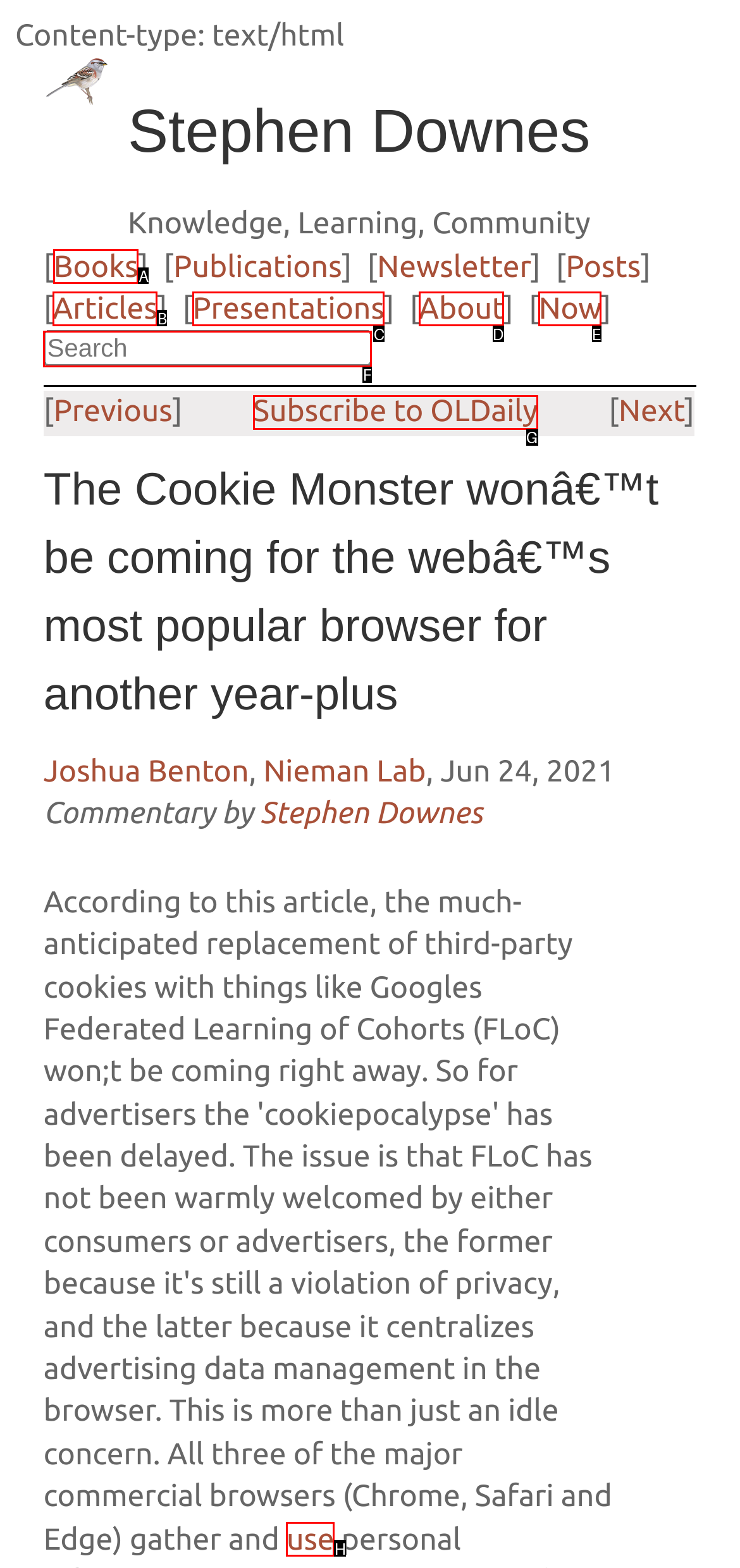From the given options, find the HTML element that fits the description: Subscribe to OLDaily. Reply with the letter of the chosen element.

G